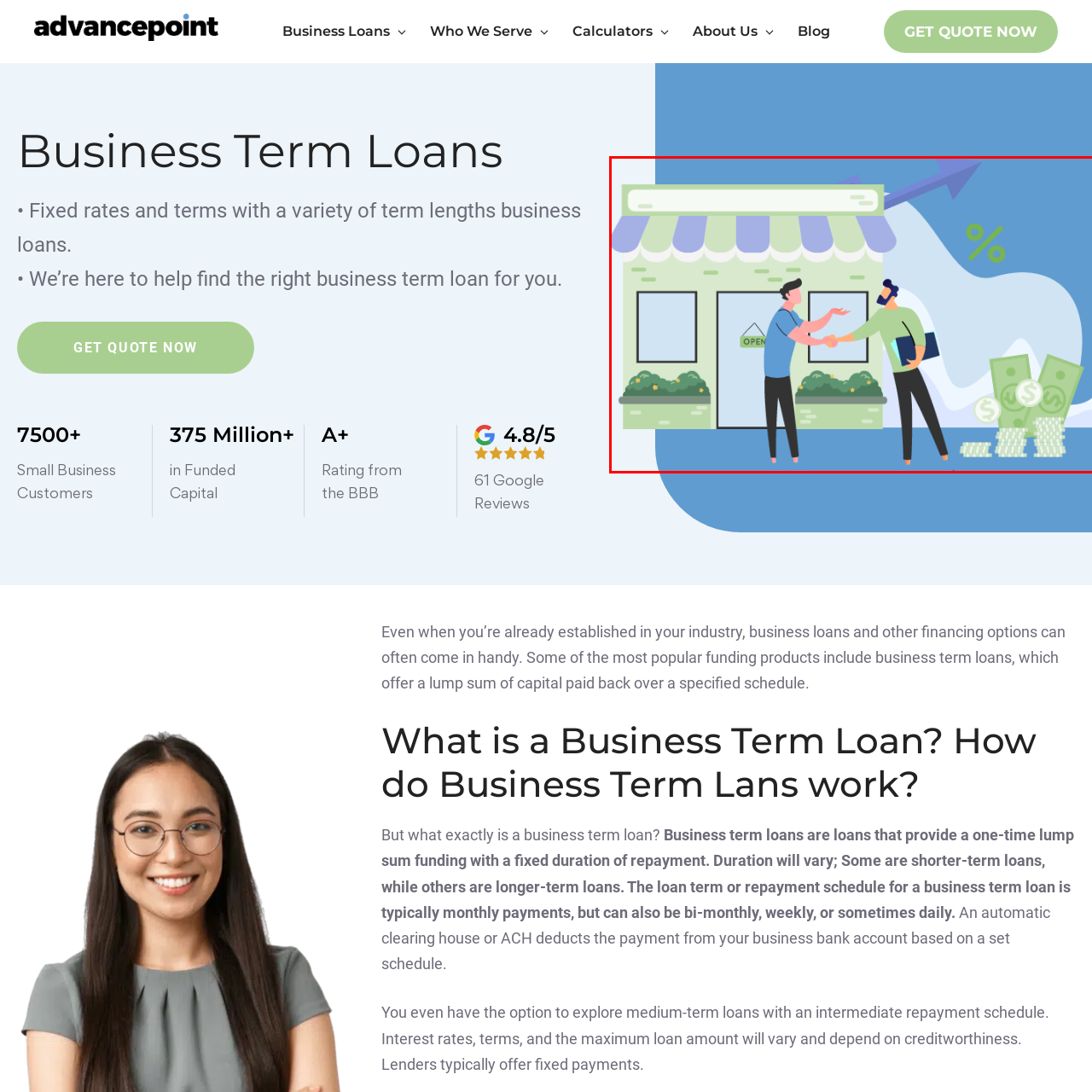Inspect the picture enclosed by the red border, What is the person holding in their hand? Provide your answer as a single word or phrase.

A binder